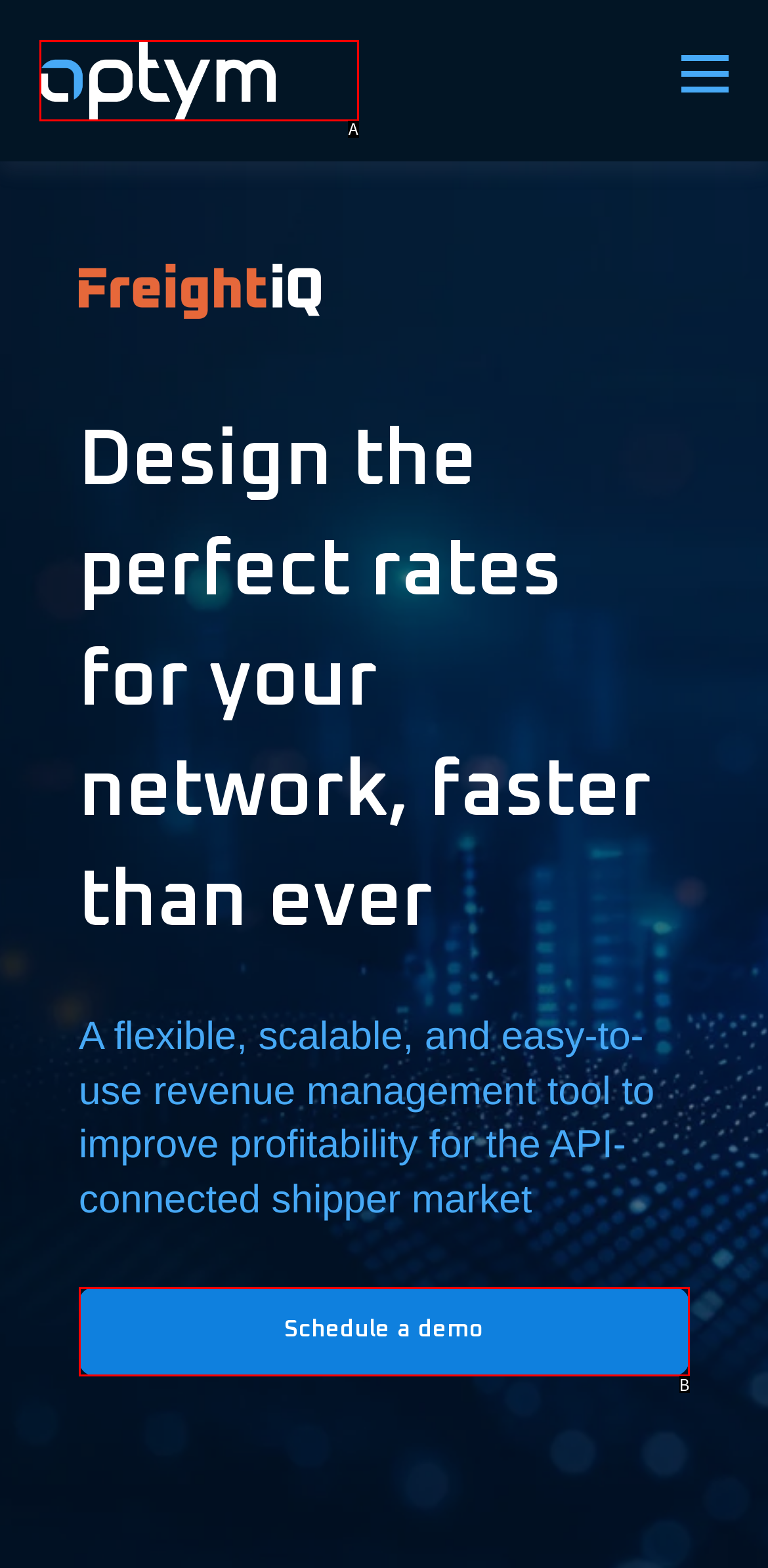Choose the HTML element that aligns with the description: Schedule a demo. Indicate your choice by stating the letter.

B